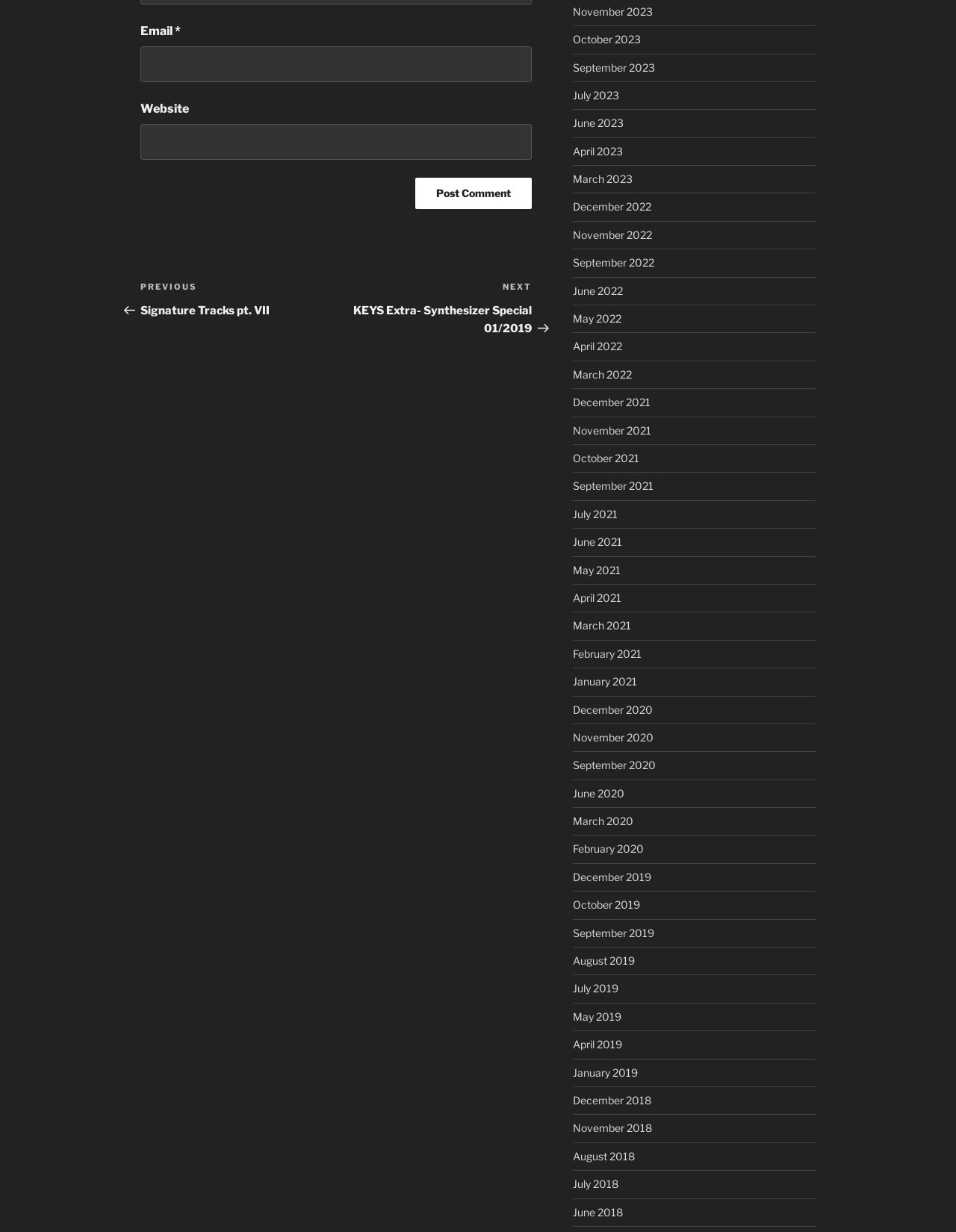Find the bounding box coordinates for the area that should be clicked to accomplish the instruction: "Post a comment".

[0.435, 0.145, 0.556, 0.17]